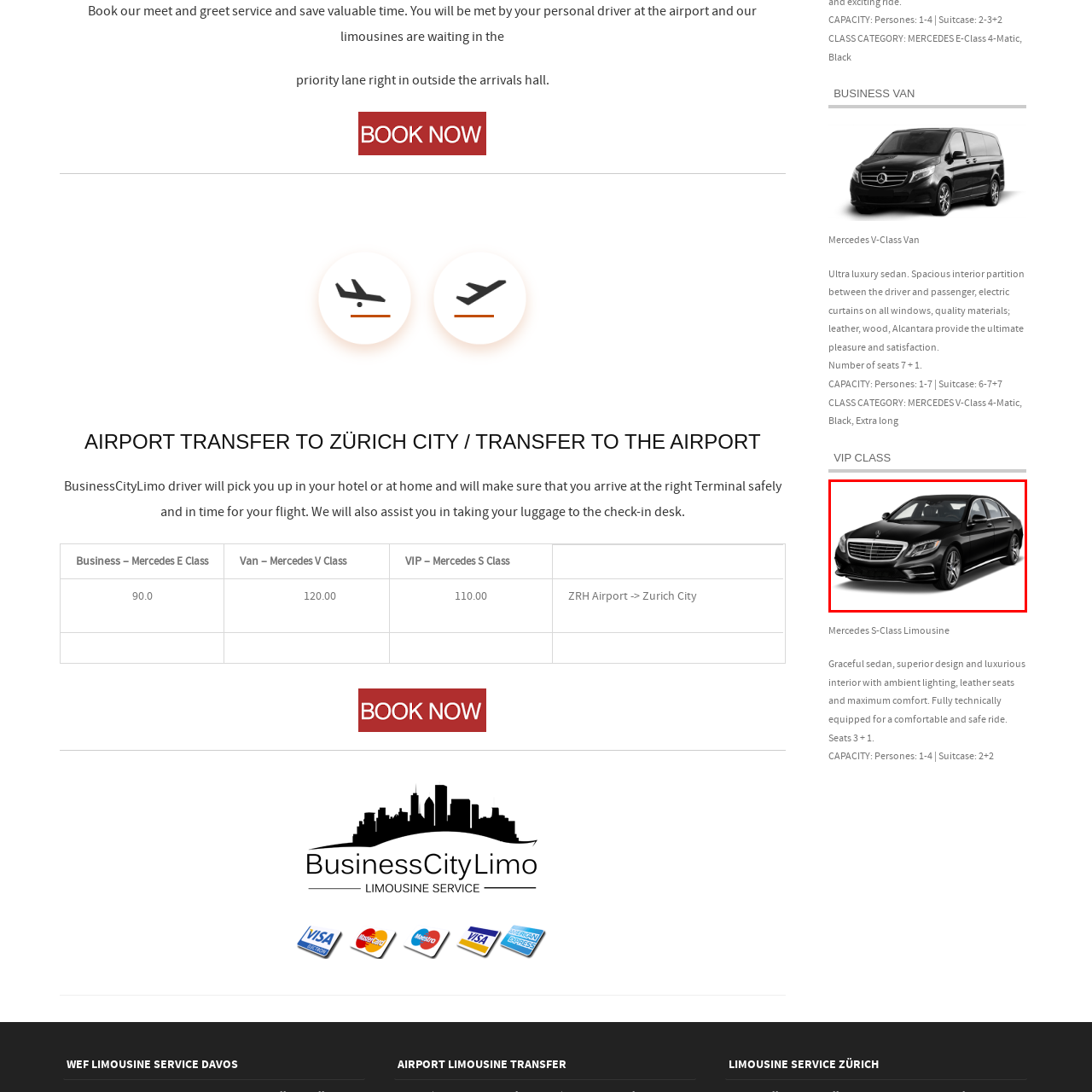Check the image highlighted by the red rectangle and provide a single word or phrase for the question:
What is one of the ideal uses of this limousine?

Airport transfers